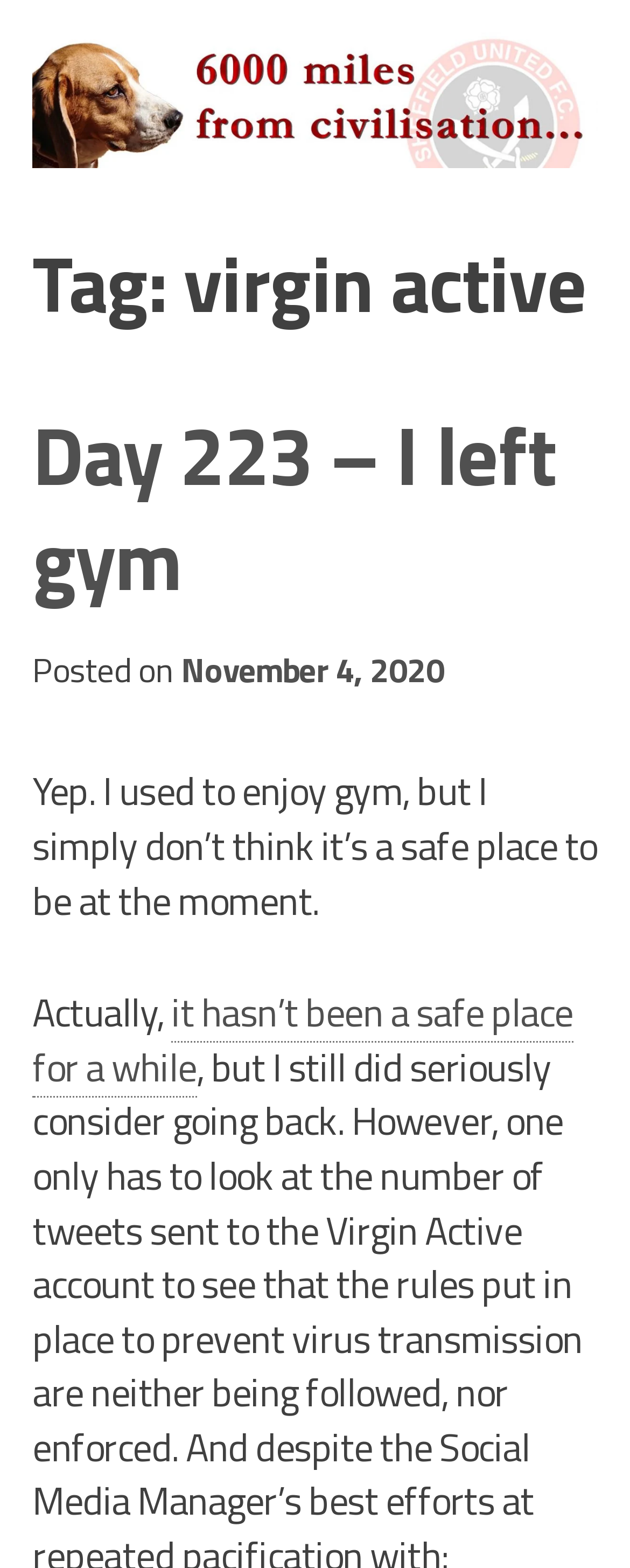Please answer the following question using a single word or phrase: 
What is the author's opinion about the gym?

It's not a safe place